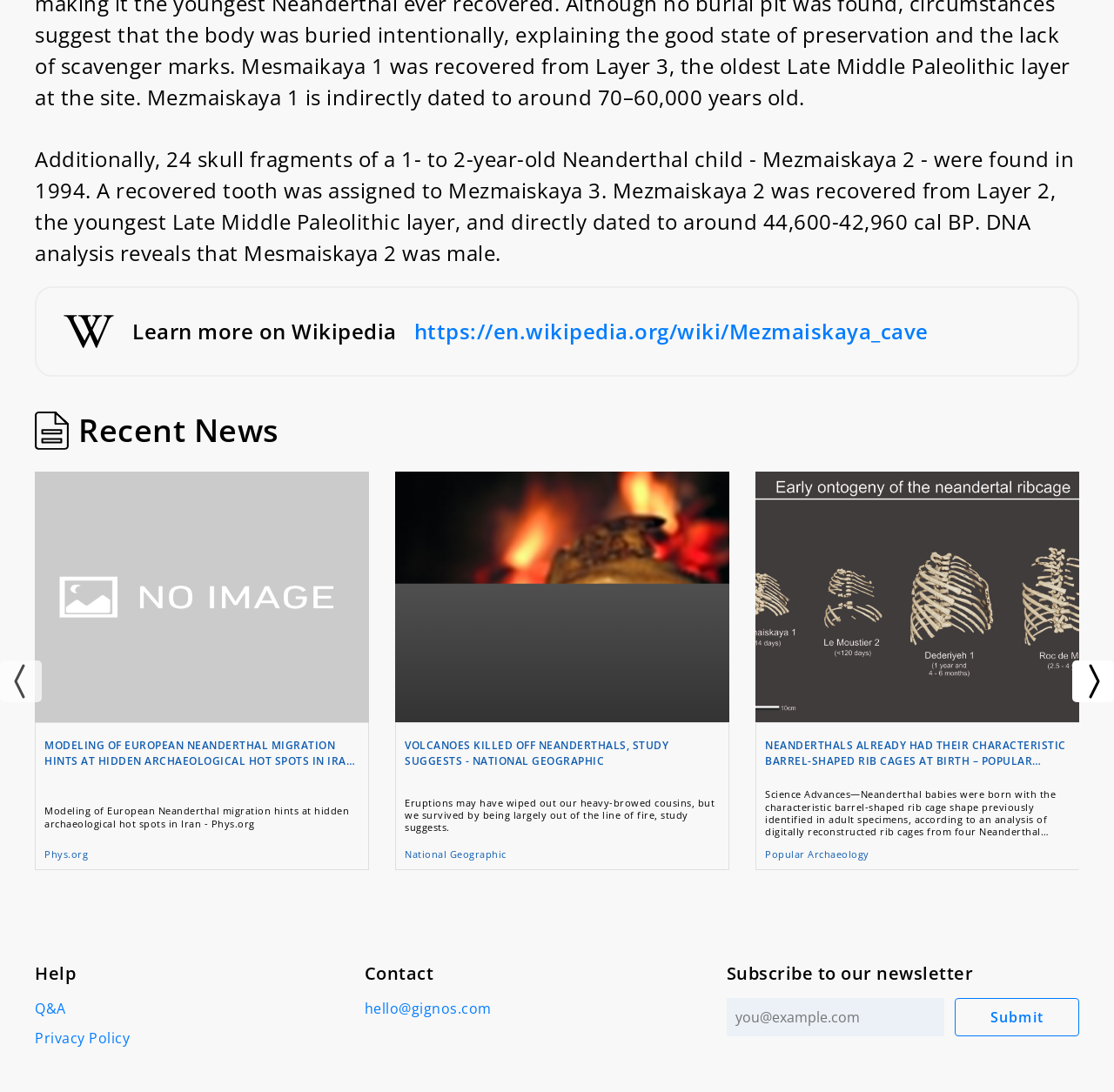Give a one-word or one-phrase response to the question:
What is the topic of the webpage?

Neanderthals